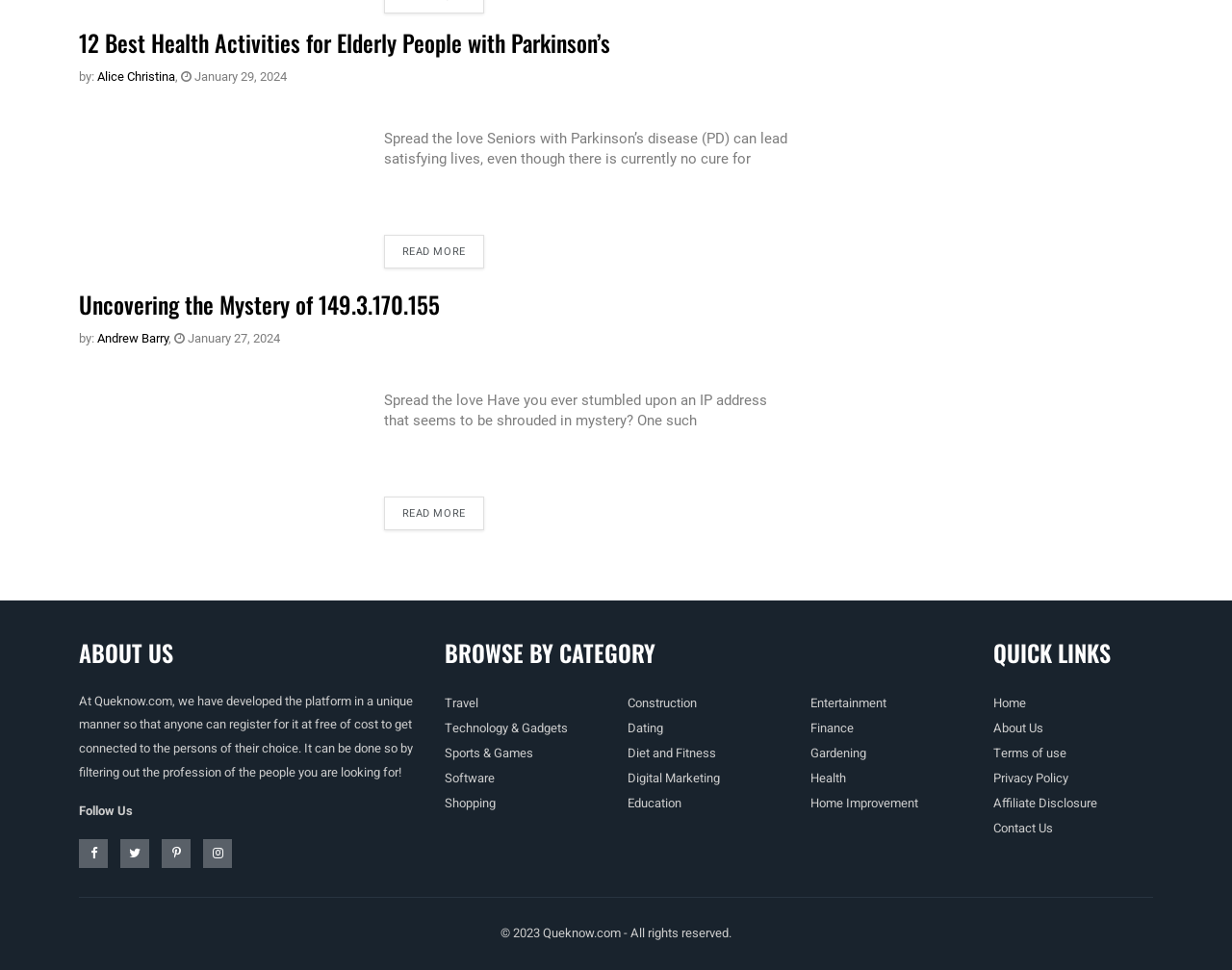Based on the element description, predict the bounding box coordinates (top-left x, top-left y, bottom-right x, bottom-right y) for the UI element in the screenshot: Toku

None